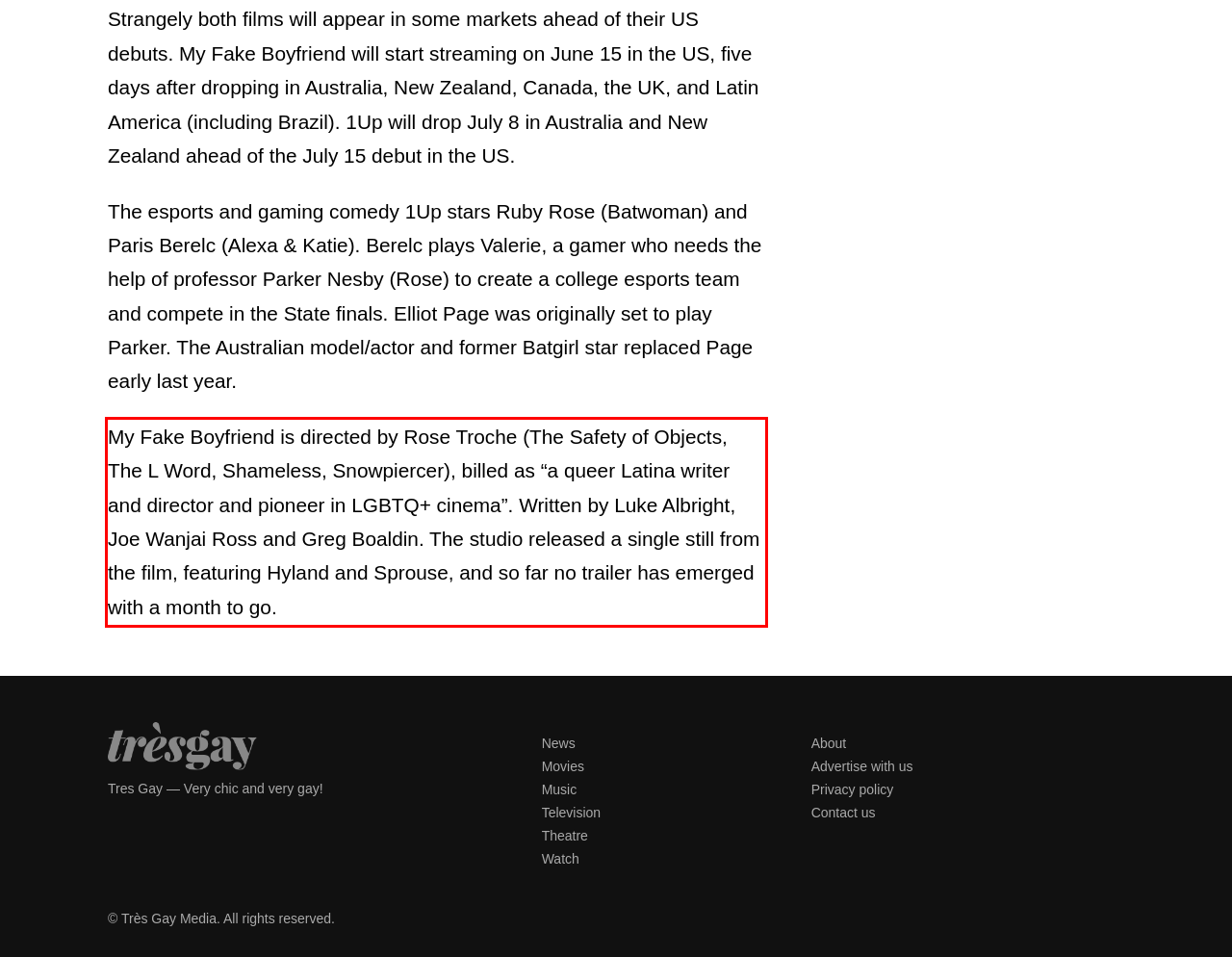You are given a screenshot showing a webpage with a red bounding box. Perform OCR to capture the text within the red bounding box.

My Fake Boyfriend is directed by Rose Troche (The Safety of Objects, The L Word, Shameless, Snowpiercer), billed as “a queer Latina writer and director and pioneer in LGBTQ+ cinema”. Written by Luke Albright, Joe Wanjai Ross and Greg Boaldin. The studio released a single still from the film, featuring Hyland and Sprouse, and so far no trailer has emerged with a month to go.